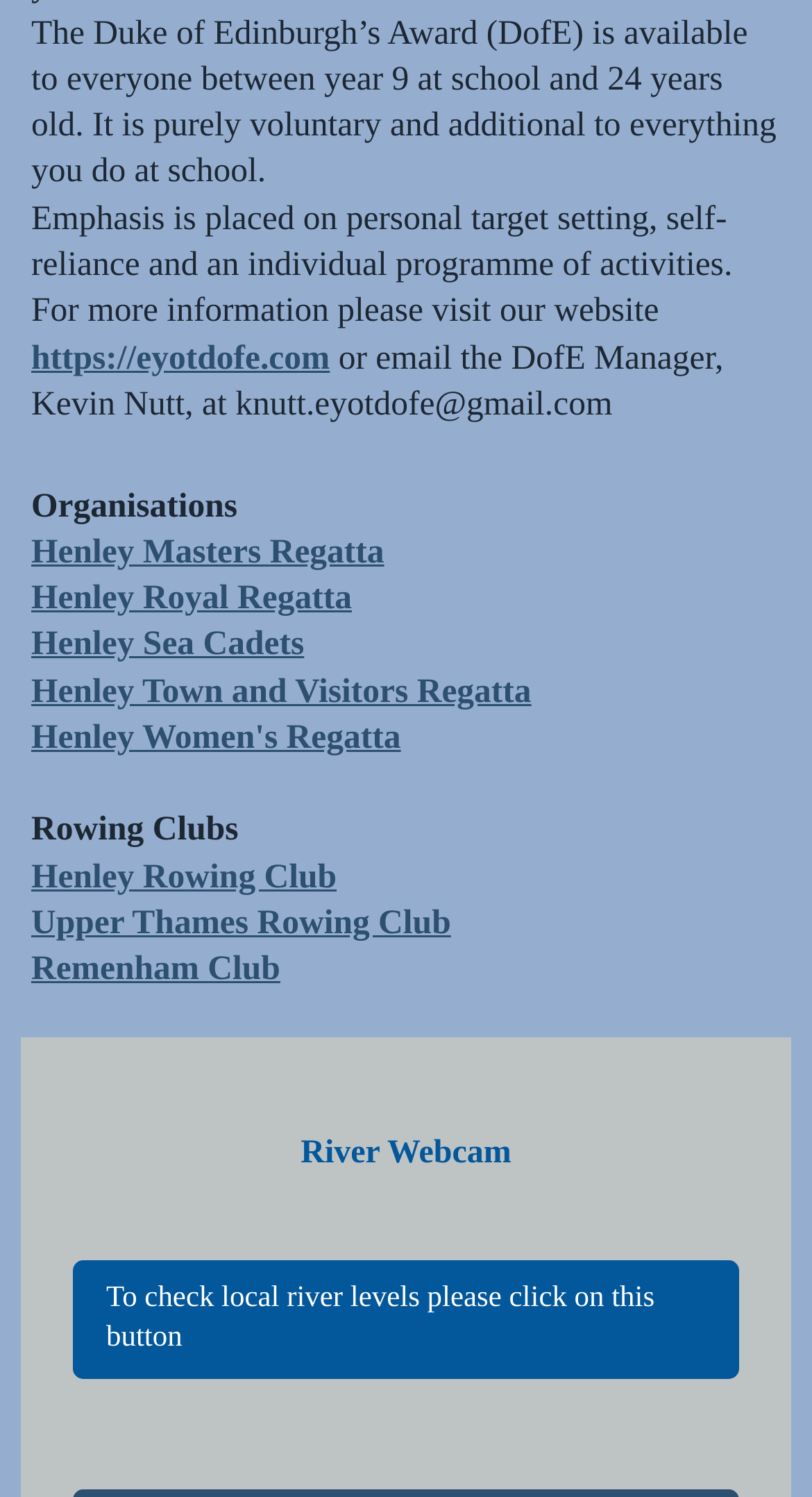Locate the bounding box coordinates of the clickable region necessary to complete the following instruction: "Select a size". Provide the coordinates in the format of four float numbers between 0 and 1, i.e., [left, top, right, bottom].

None